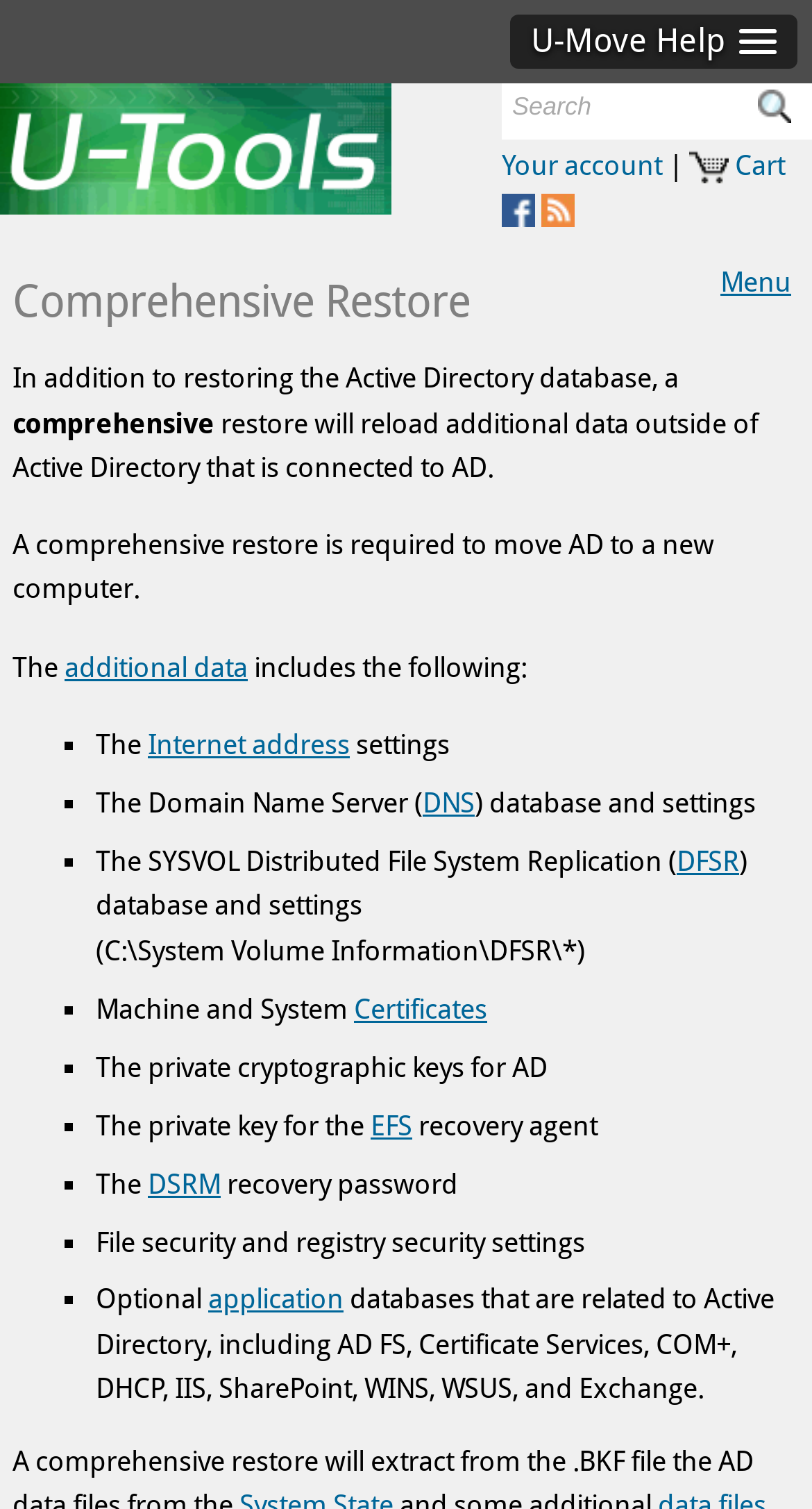Utilize the information from the image to answer the question in detail:
What is the role of U-Tools in the webpage?

The webpage mentions U-Tools as 'Unique Tools for Windows System Administrators', which suggests that U-Tools provides specialized tools for system administrators working with Windows systems.